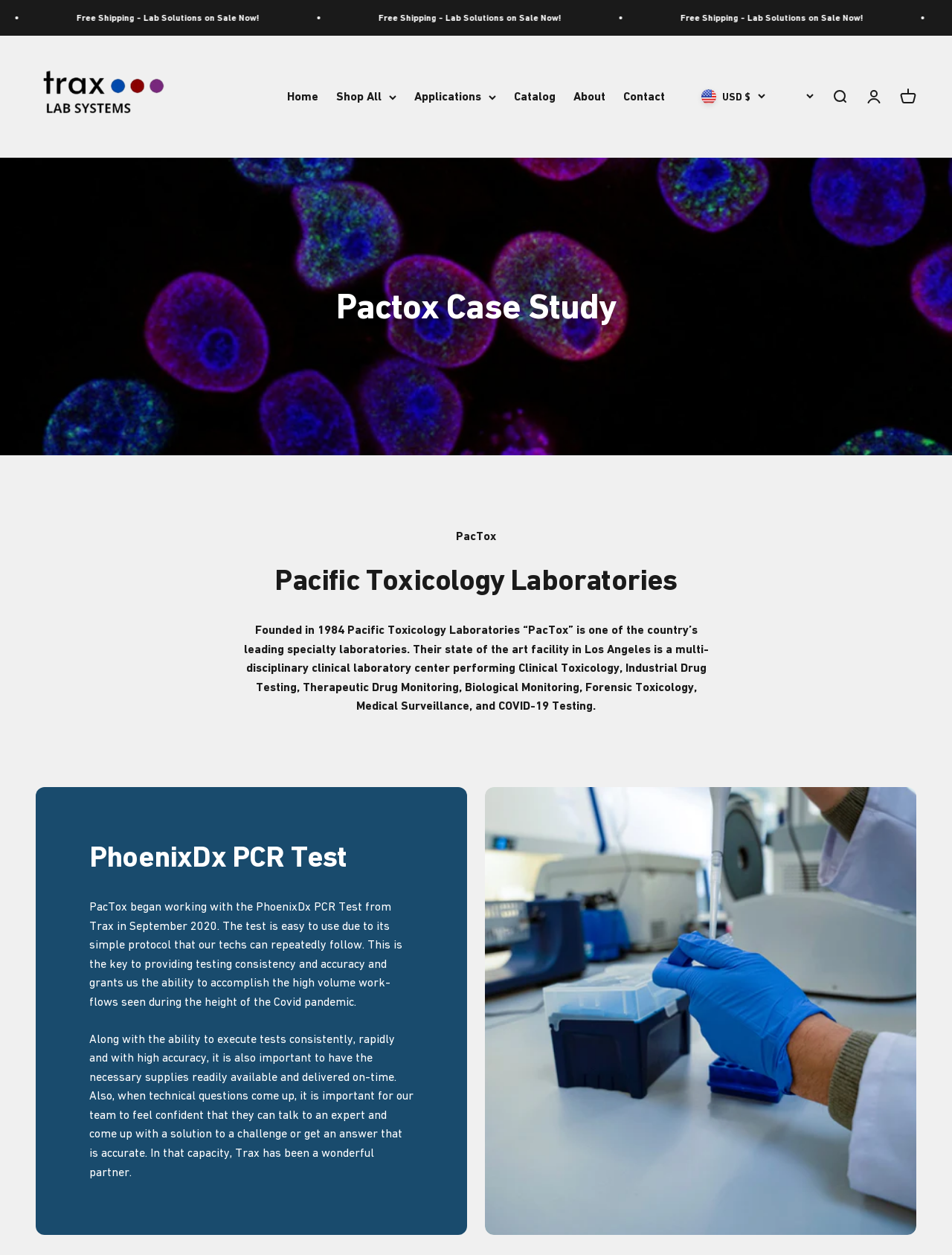Bounding box coordinates should be in the format (top-left x, top-left y, bottom-right x, bottom-right y) and all values should be floating point numbers between 0 and 1. Determine the bounding box coordinate for the UI element described as: Home

[0.302, 0.071, 0.334, 0.083]